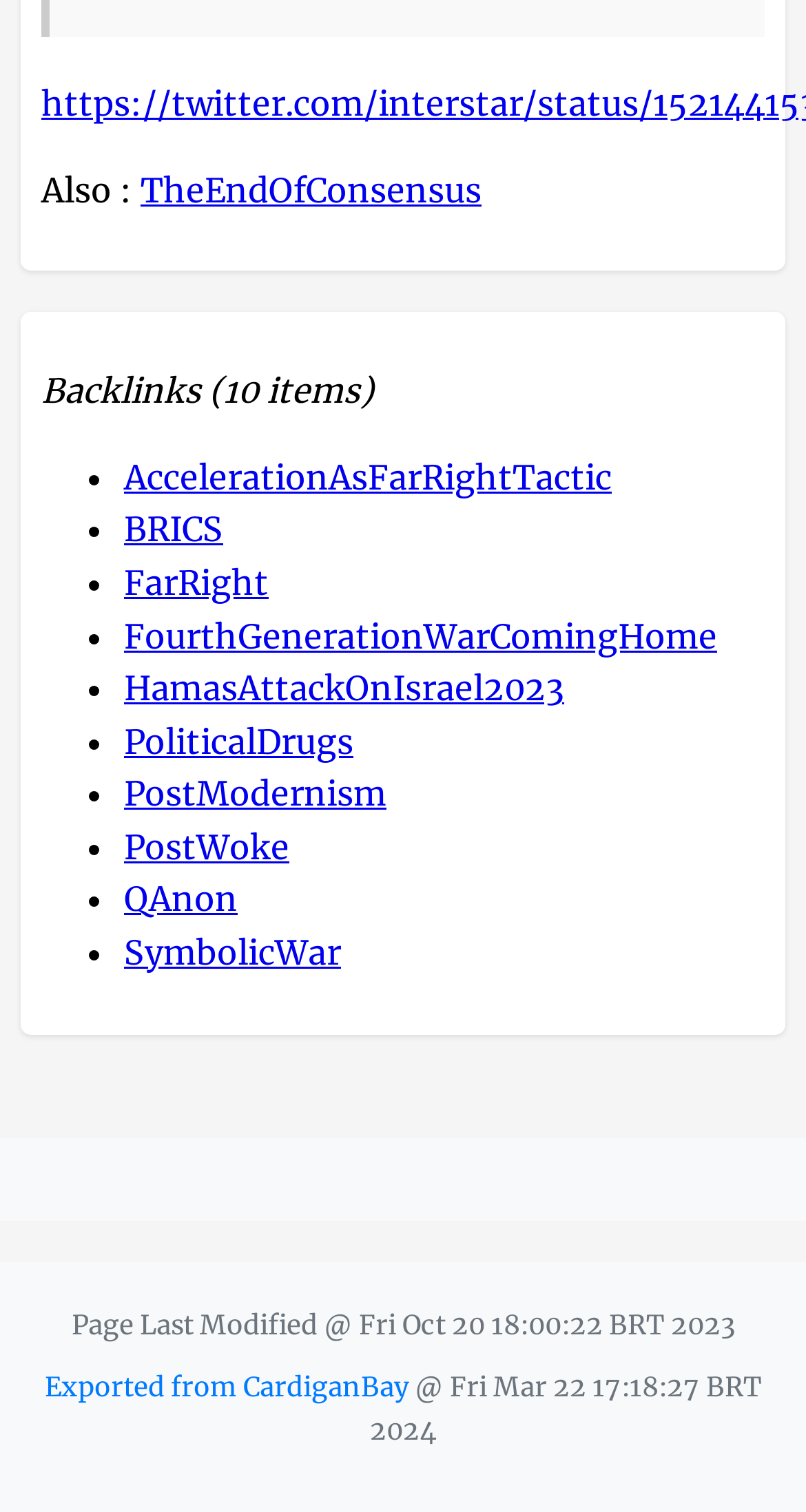Please indicate the bounding box coordinates of the element's region to be clicked to achieve the instruction: "Click on the link 'QAnon'". Provide the coordinates as four float numbers between 0 and 1, i.e., [left, top, right, bottom].

[0.154, 0.581, 0.295, 0.609]